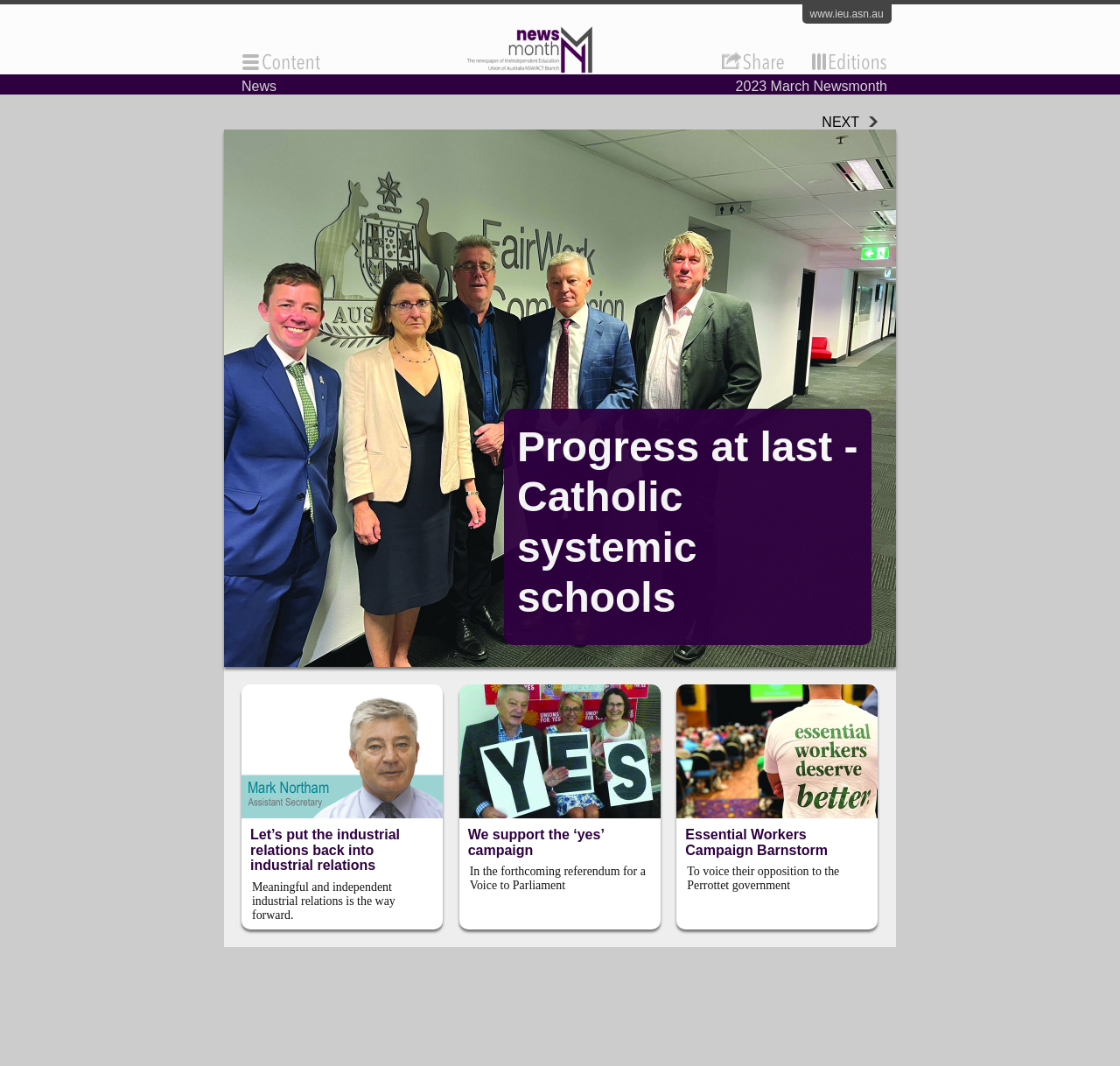Using the provided element description "www.ieu.asn.au", determine the bounding box coordinates of the UI element.

[0.716, 0.004, 0.796, 0.022]